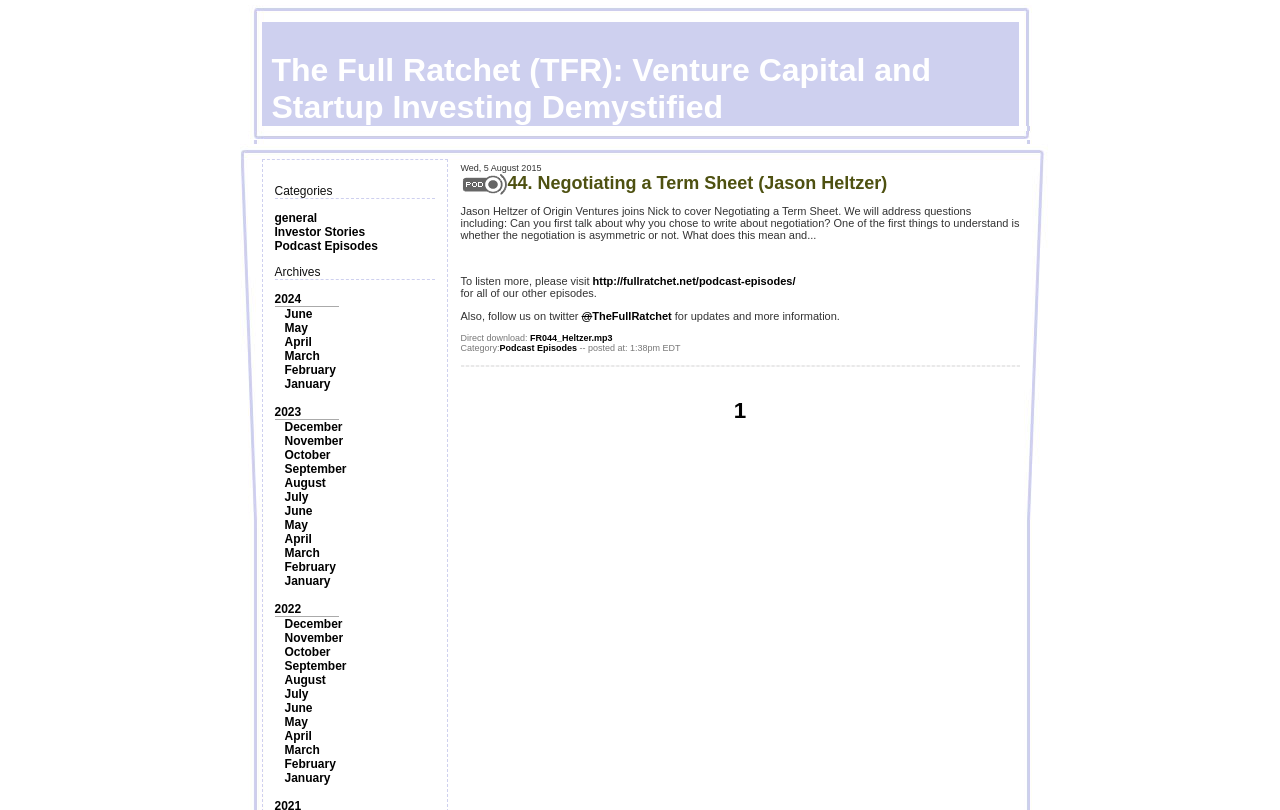Could you specify the bounding box coordinates for the clickable section to complete the following instruction: "Visit the 'Podcast Episodes' page"?

[0.214, 0.295, 0.295, 0.312]